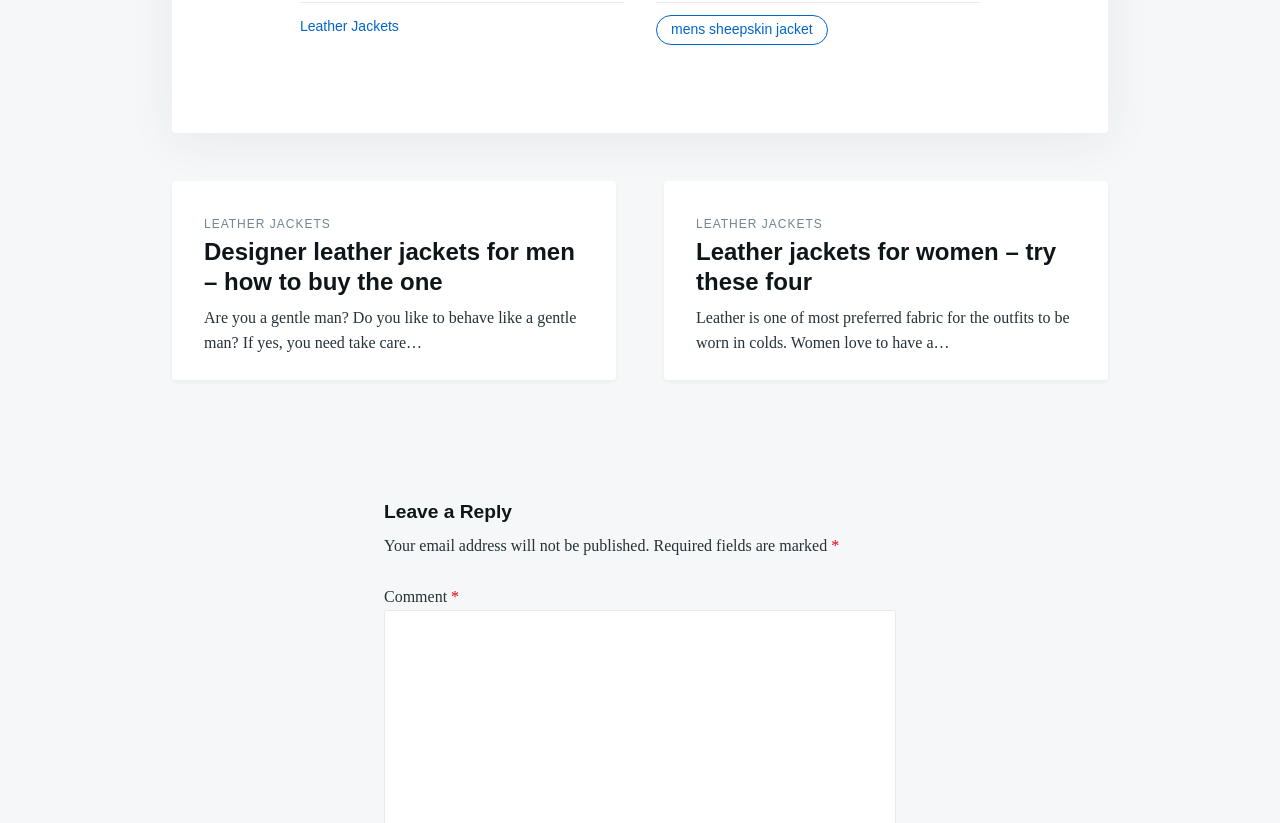What is the topic of the second article?
Examine the image and give a concise answer in one word or a short phrase.

Leather jackets for women